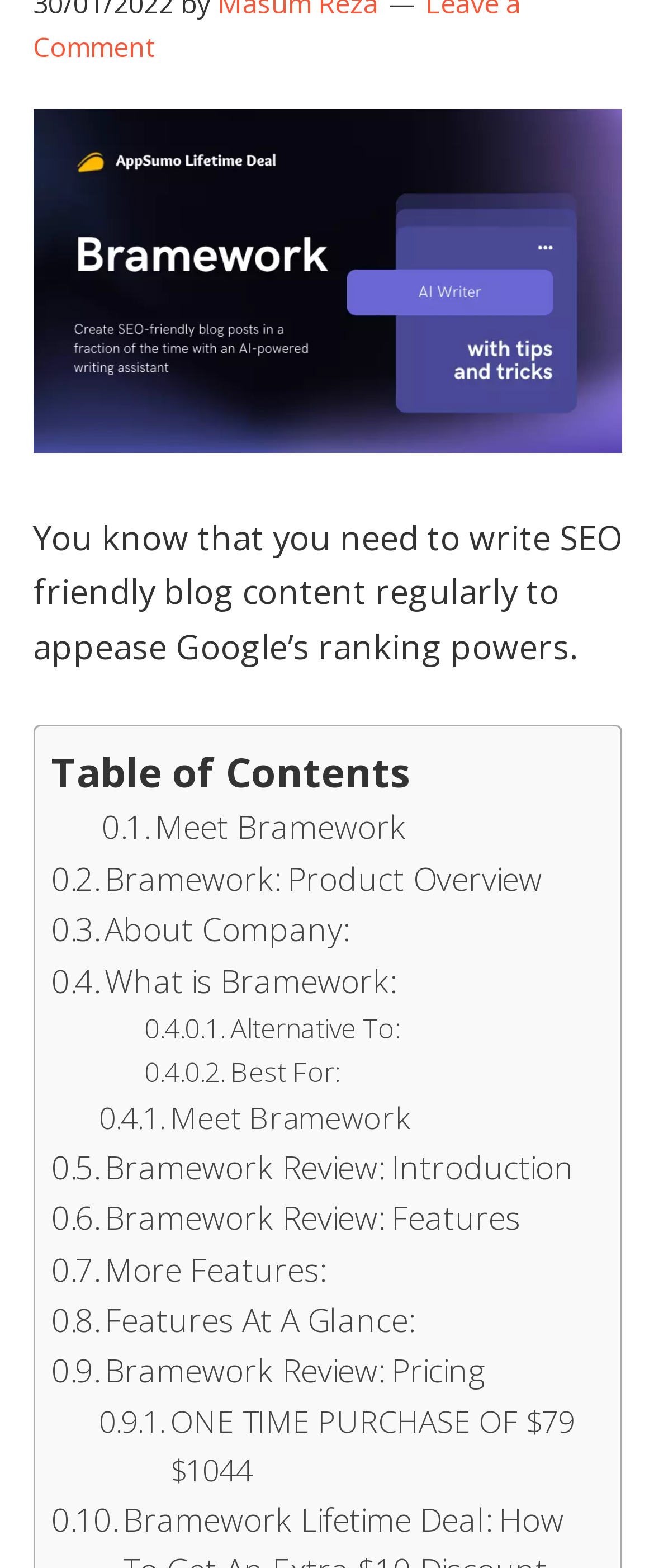Respond to the question below with a single word or phrase:
How many sections are there in the Bramework review?

4